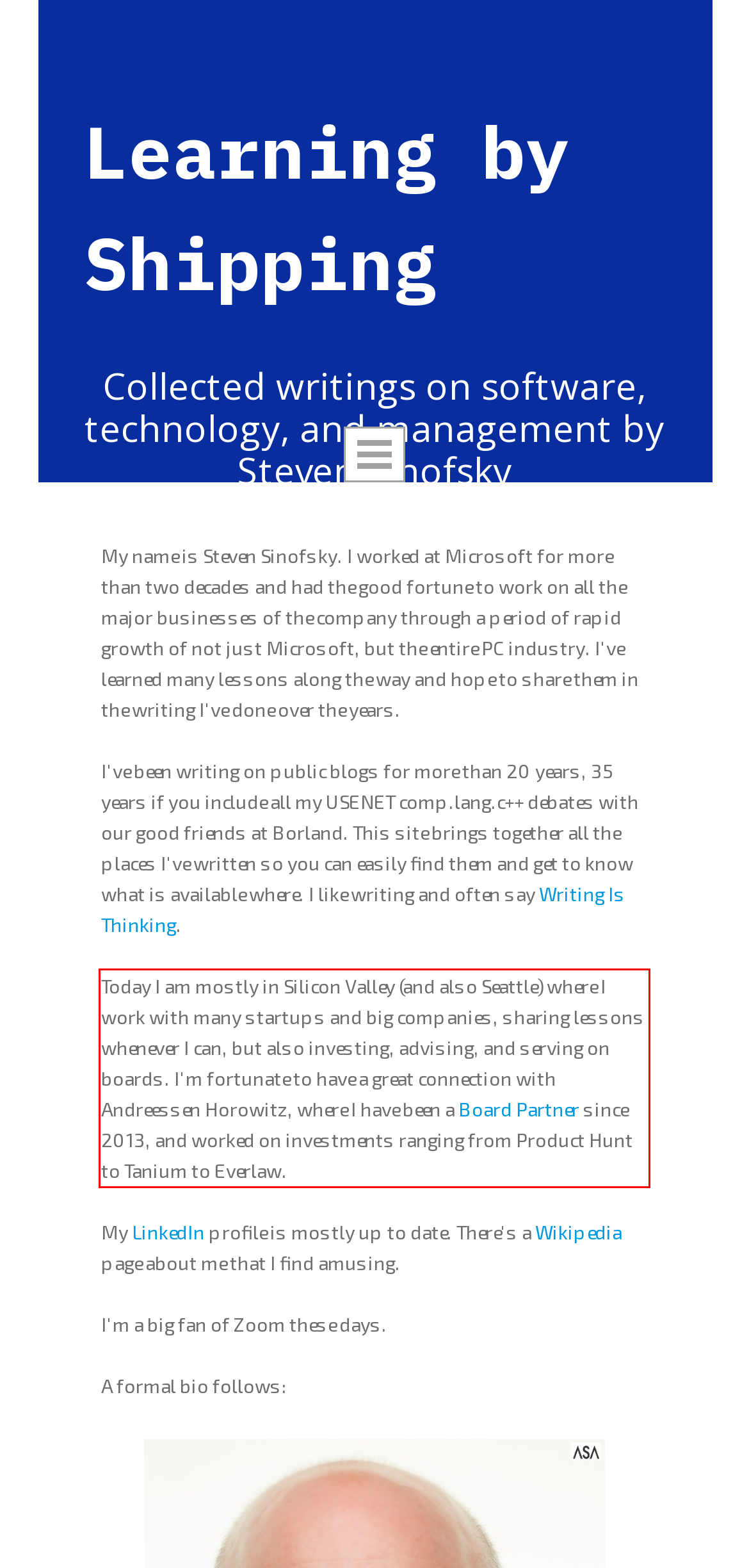Please look at the screenshot provided and find the red bounding box. Extract the text content contained within this bounding box.

Today I am mostly in Silicon Valley (and also Seattle) where I work with many startups and big companies, sharing lessons whenever I can, but also investing, advising, and serving on boards. I'm fortunate to have a great connection with Andreessen Horowitz, where I have been a Board Partner since 2013, and worked on investments ranging from Product Hunt to Tanium to Everlaw.